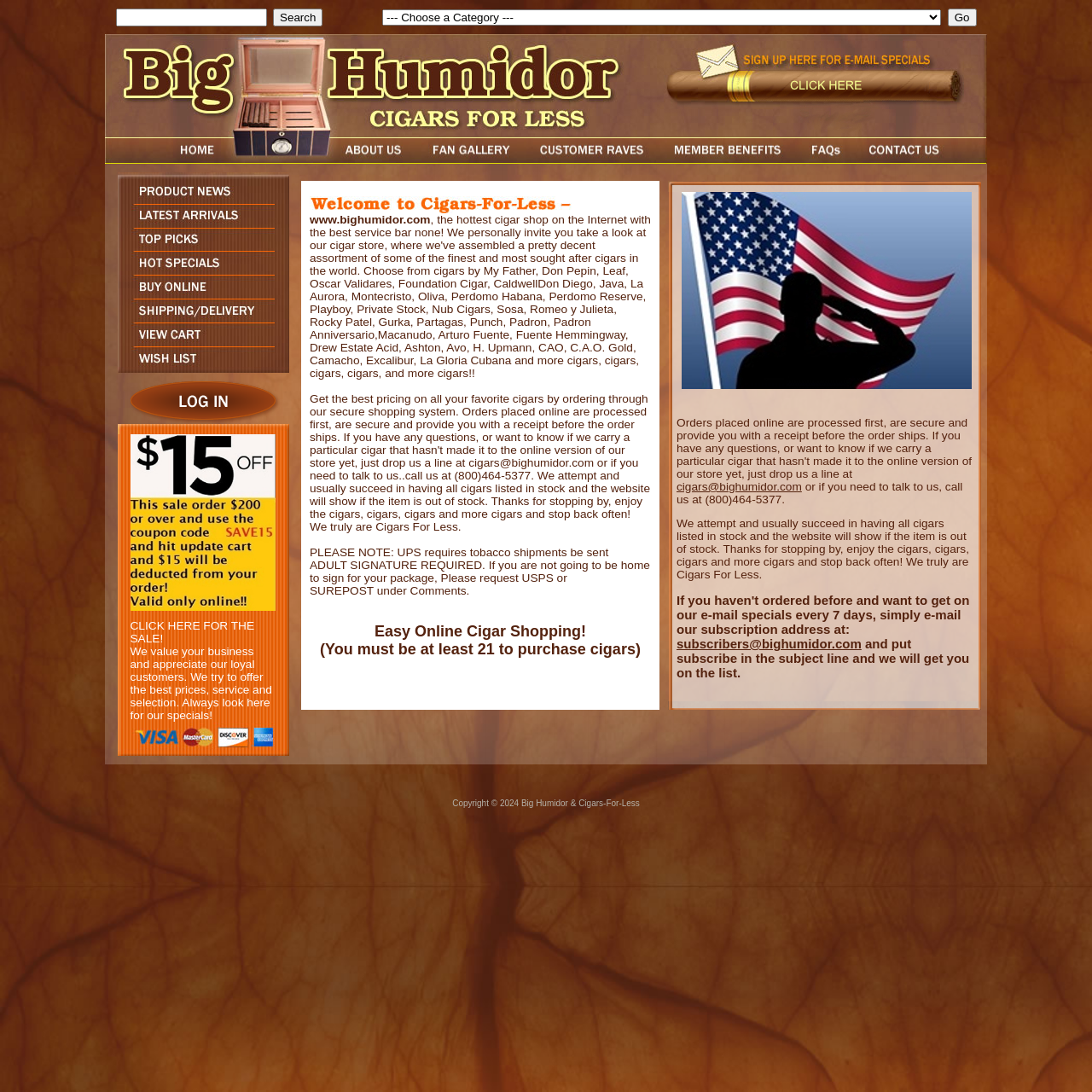How often can you receive email specials?
Utilize the image to construct a detailed and well-explained answer.

If users subscribe to the email list by sending an email to subscribers@bighumidor.com with 'subscribe' in the subject line, they can receive email specials every 7 days.